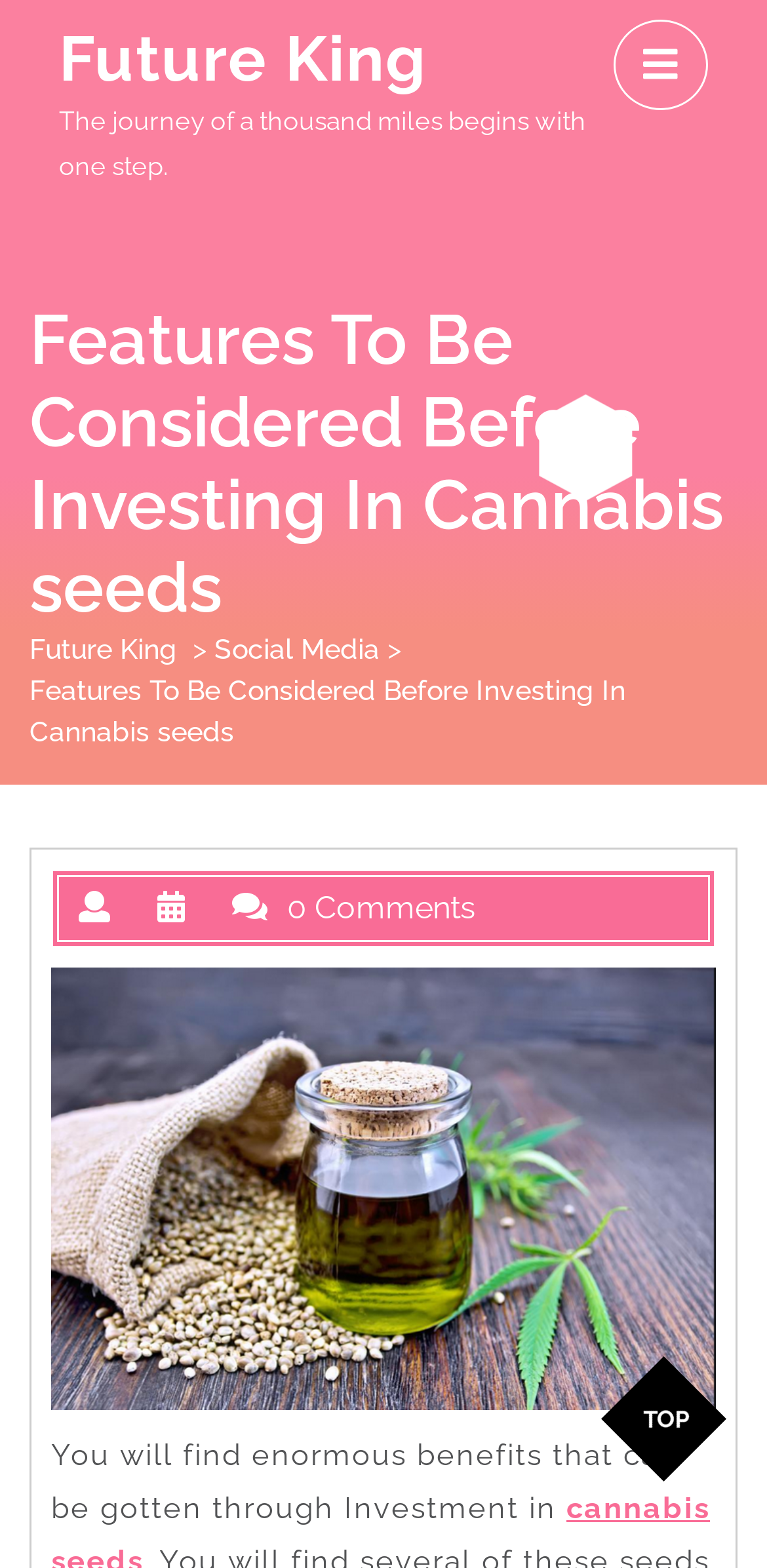What is the topic of the webpage?
Answer the question with as much detail as possible.

I found a heading element with the text 'Features To Be Considered Before Investing In Cannabis seeds' on the webpage, which indicates that the topic of the webpage is related to investing in cannabis seeds. The element has bounding box coordinates [0.038, 0.191, 0.962, 0.402].